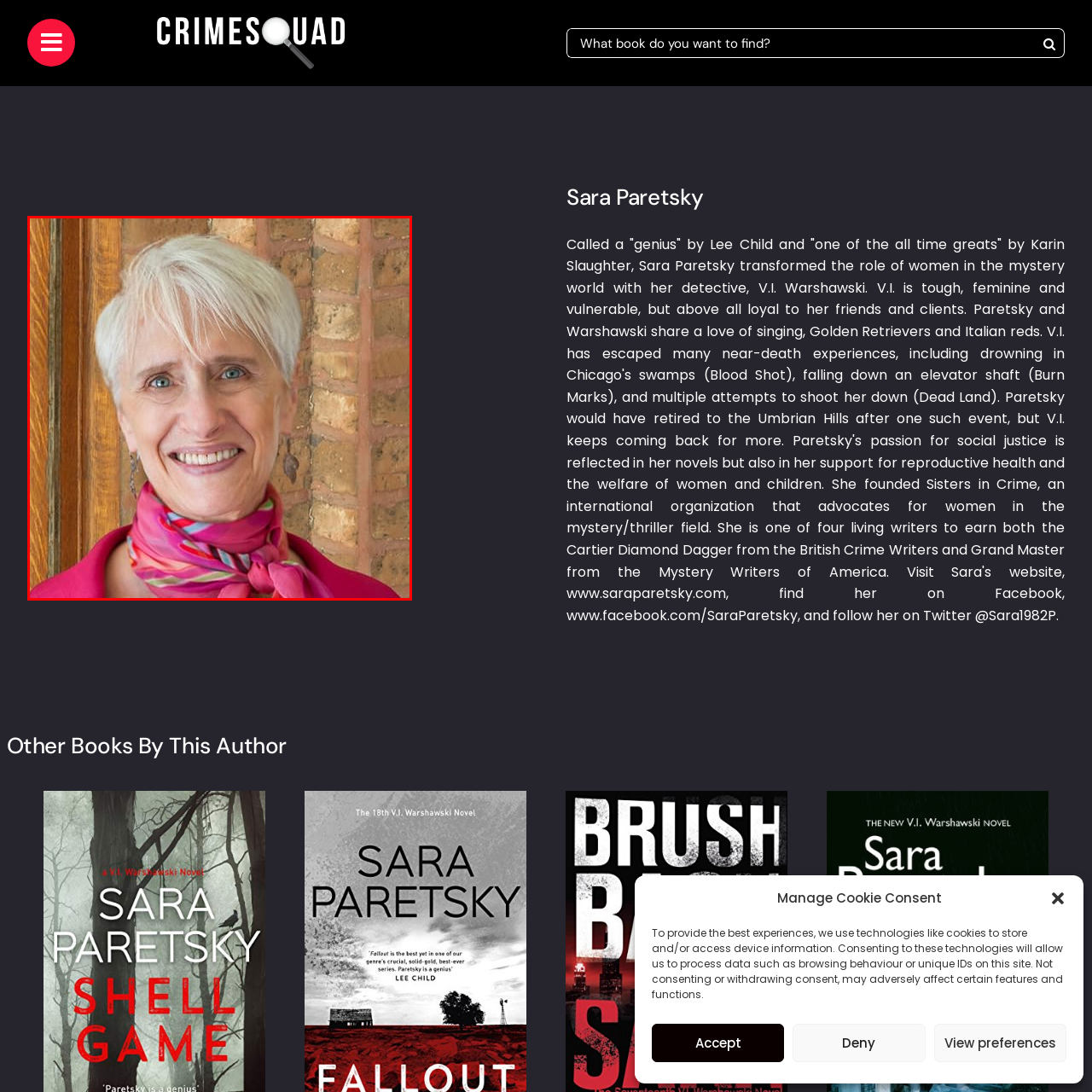Offer a detailed explanation of the elements found within the defined red outline.

In this vibrant and engaging portrait, Sara Paretsky, a celebrated author and pioneer in the mystery genre, is depicted smiling warmly at the camera. She is wearing a bright pink blazer and a colorful scarf that adds a touch of flair and personality to her look. Her short, silver hair frames her face beautifully, emphasizing her expressive blue eyes. The backdrop features a natural brick wall, which complements her lively demeanor and adds warmth to the overall aesthetic. Known for her influential character, V.I. Warshawski, Paretsky has transformed the role of women in the mystery genre, advocating for social justice and female representation through her work. This image captures not only her professional presence but also her approachable and vibrant personality.